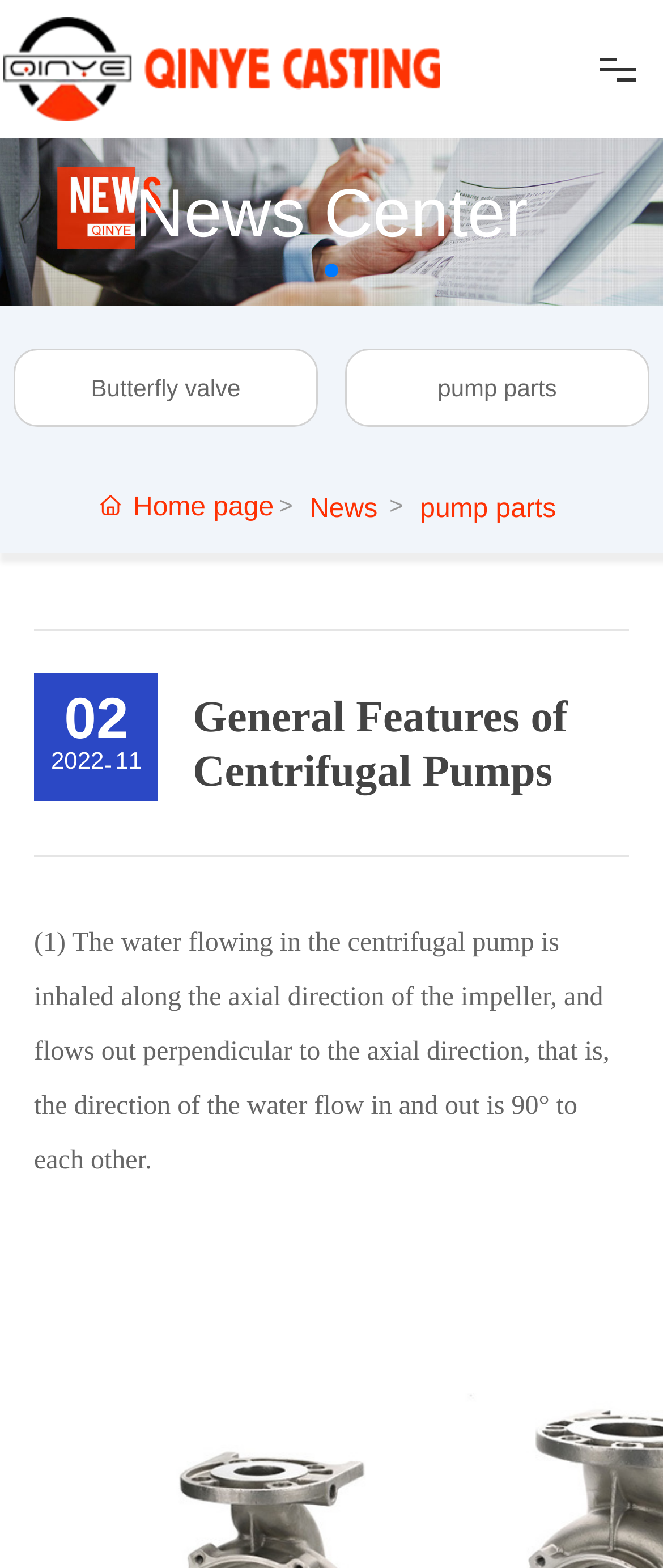Find the bounding box coordinates for the element described here: "aria-label="Go to slide 1"".

[0.49, 0.168, 0.51, 0.177]